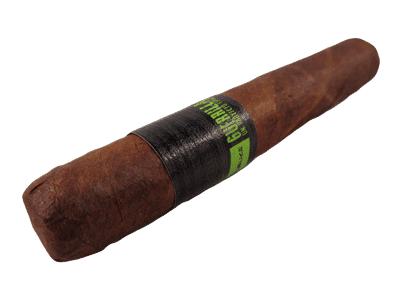How many cigars were produced in this limited release?
Look at the screenshot and provide an in-depth answer.

The caption states that this particular cigar is part of a limited release, with only 20,000 total cigars produced, making it a rare and exclusive product.